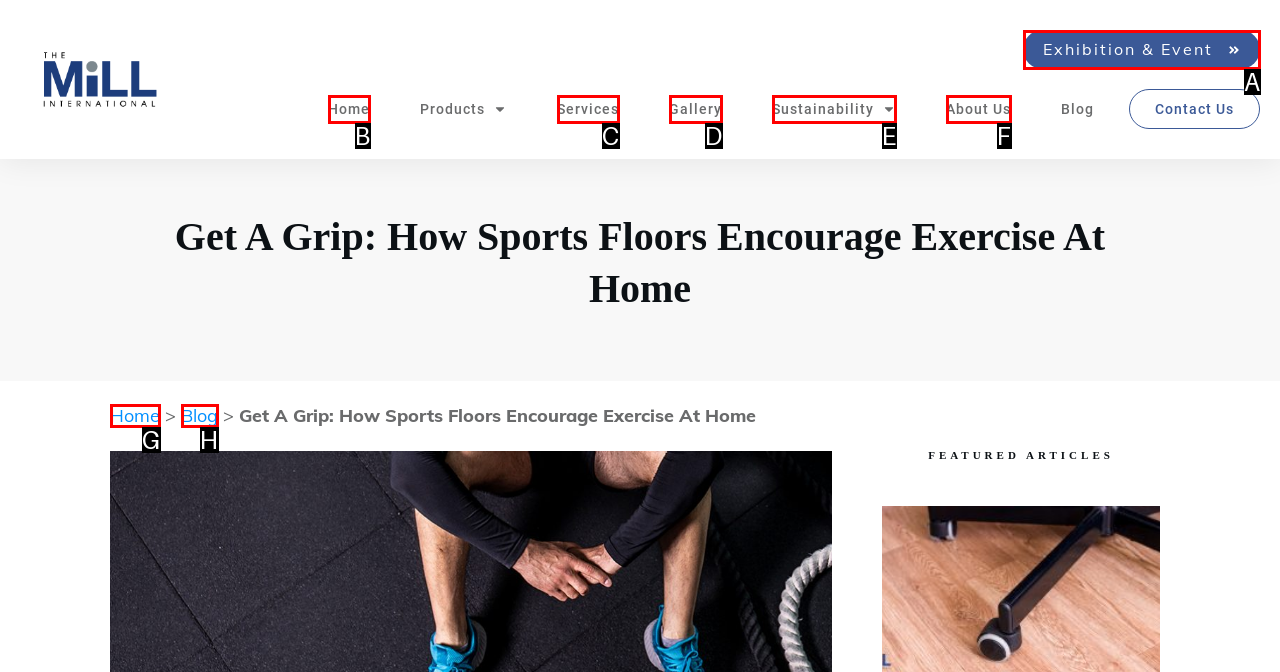Choose the UI element that best aligns with the description: Sustainability
Respond with the letter of the chosen option directly.

E